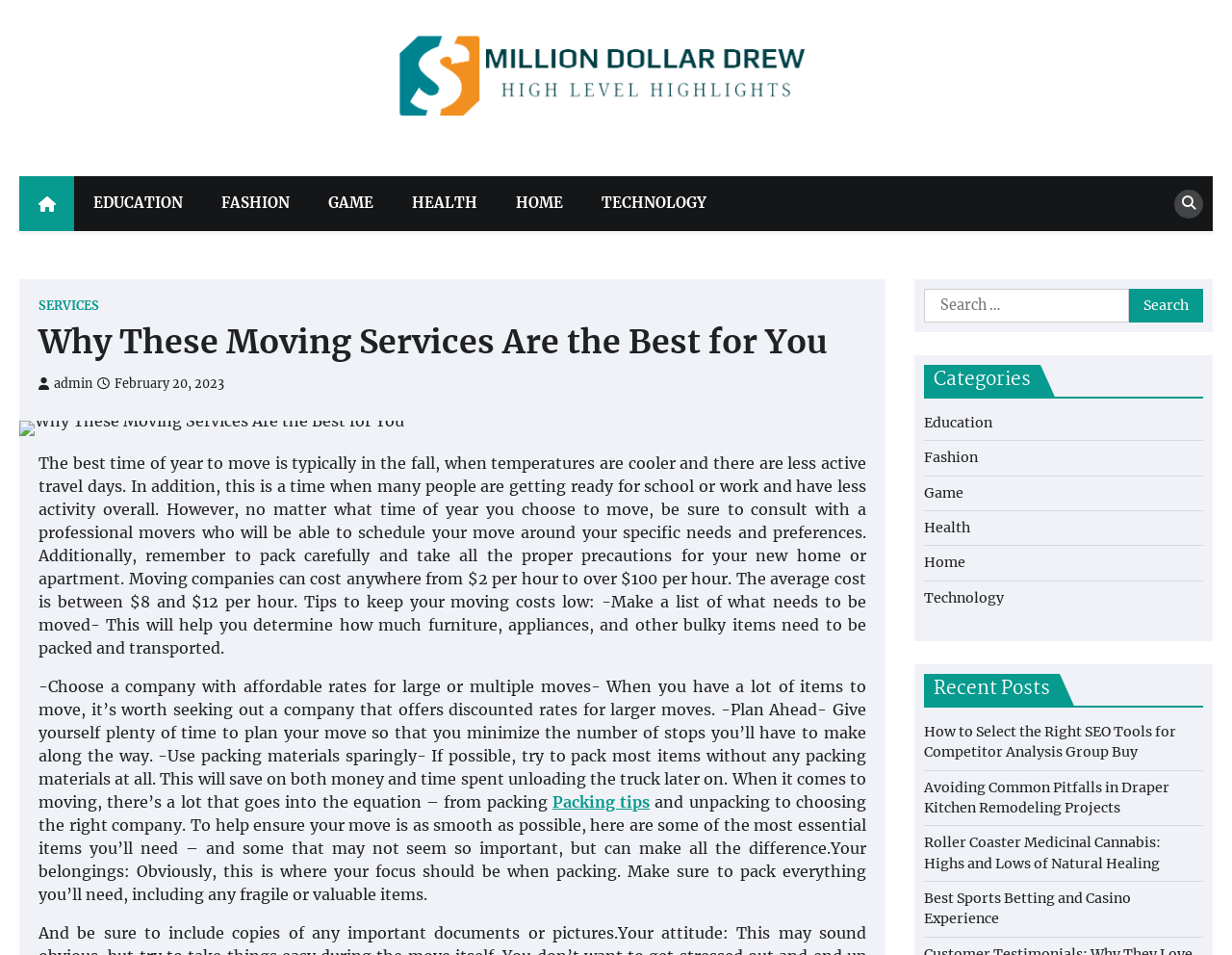Please find and generate the text of the main heading on the webpage.

Why These Moving Services Are the Best for You